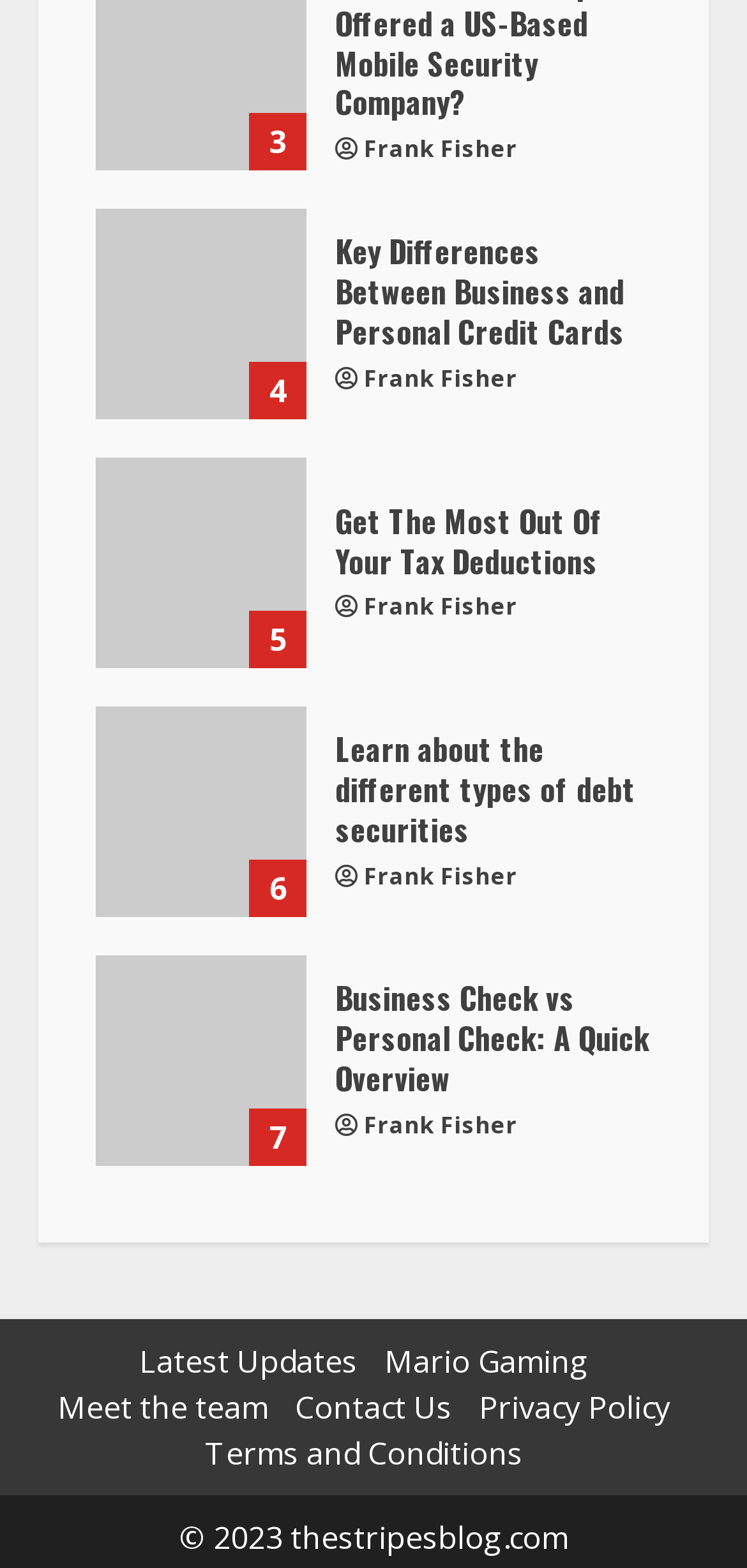What is the copyright year of the website?
Give a detailed response to the question by analyzing the screenshot.

I looked at the bottom of the page and found the copyright information, which states '© 2023 thestripesblog.com'. This suggests that the copyright year of the website is 2023.